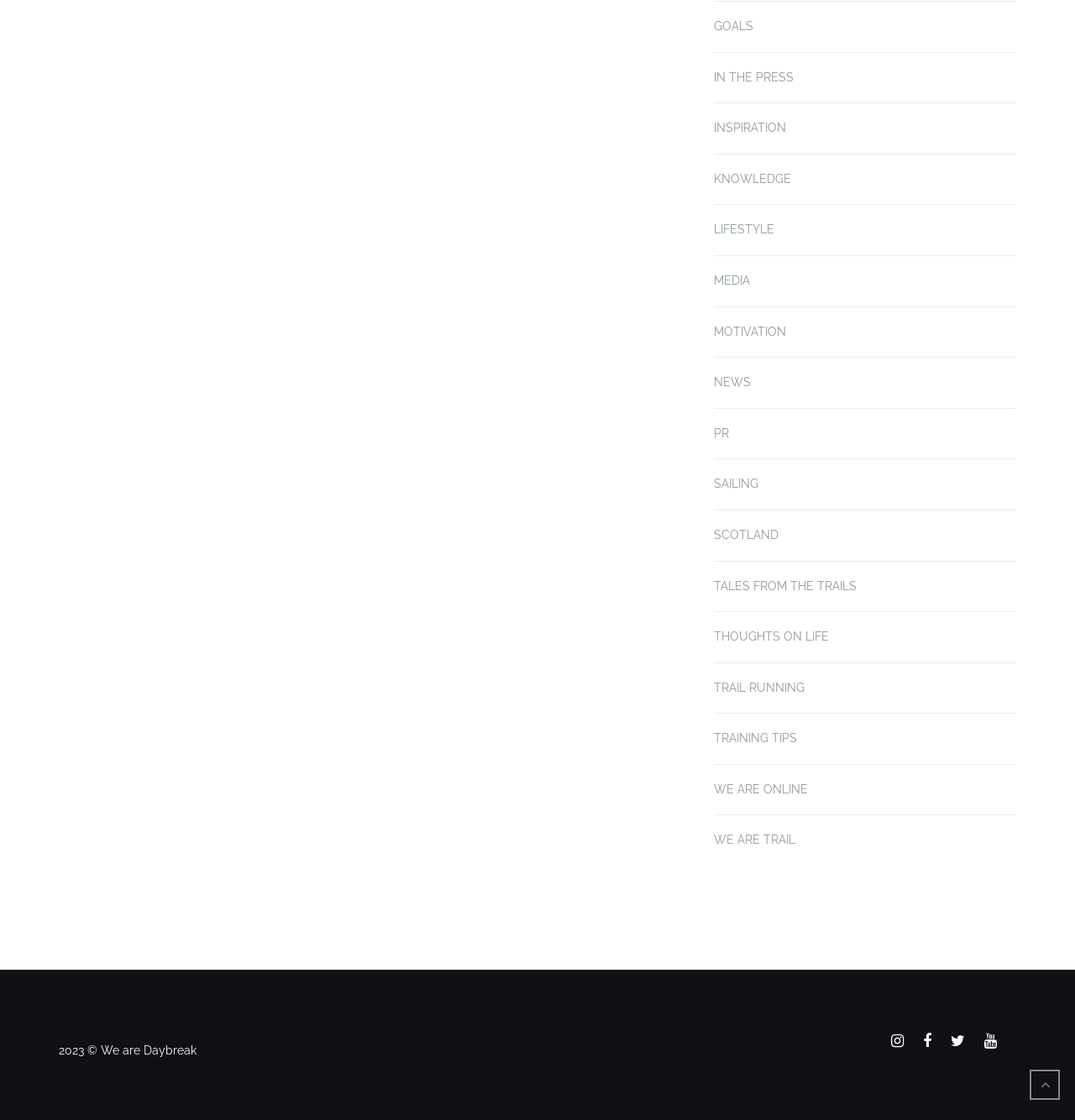Using the format (top-left x, top-left y, bottom-right x, bottom-right y), and given the element description, identify the bounding box coordinates within the screenshot: WE ARE ONLINE

[0.664, 0.699, 0.752, 0.711]